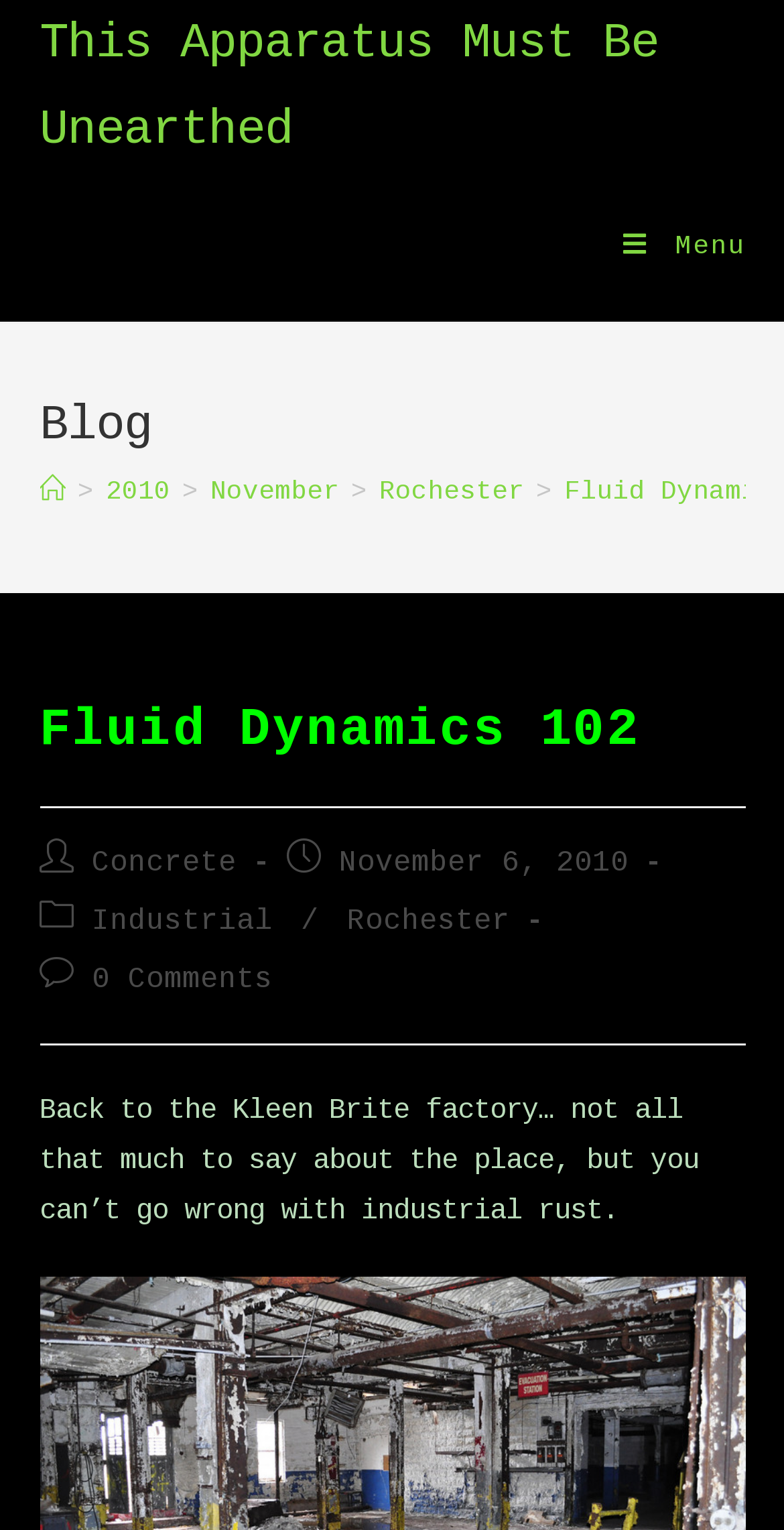Please identify the bounding box coordinates of the element on the webpage that should be clicked to follow this instruction: "Click the '2010' link". The bounding box coordinates should be given as four float numbers between 0 and 1, formatted as [left, top, right, bottom].

[0.135, 0.311, 0.217, 0.331]